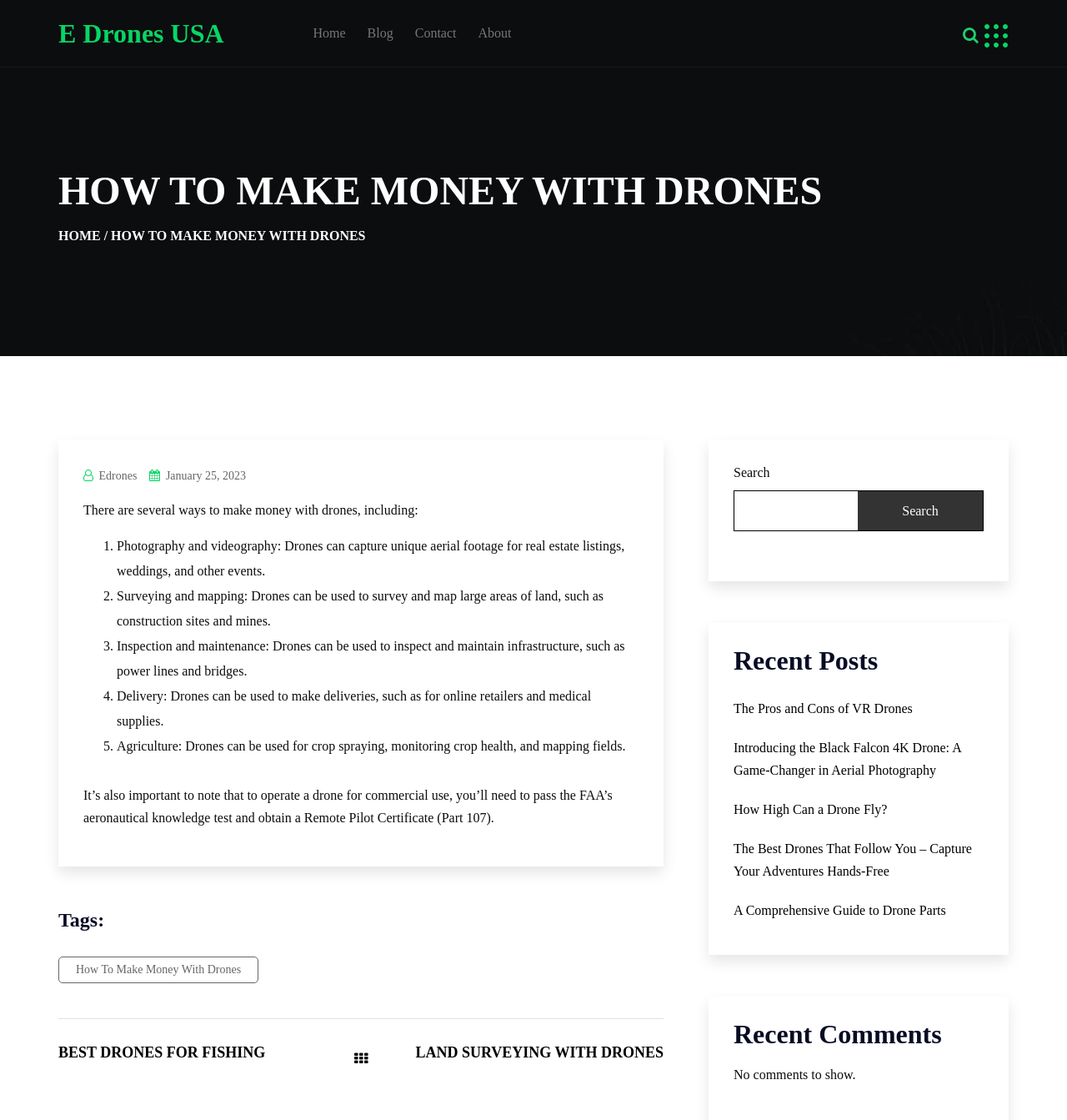Could you find the bounding box coordinates of the clickable area to complete this instruction: "View the 'Recent Posts'"?

[0.688, 0.575, 0.922, 0.604]